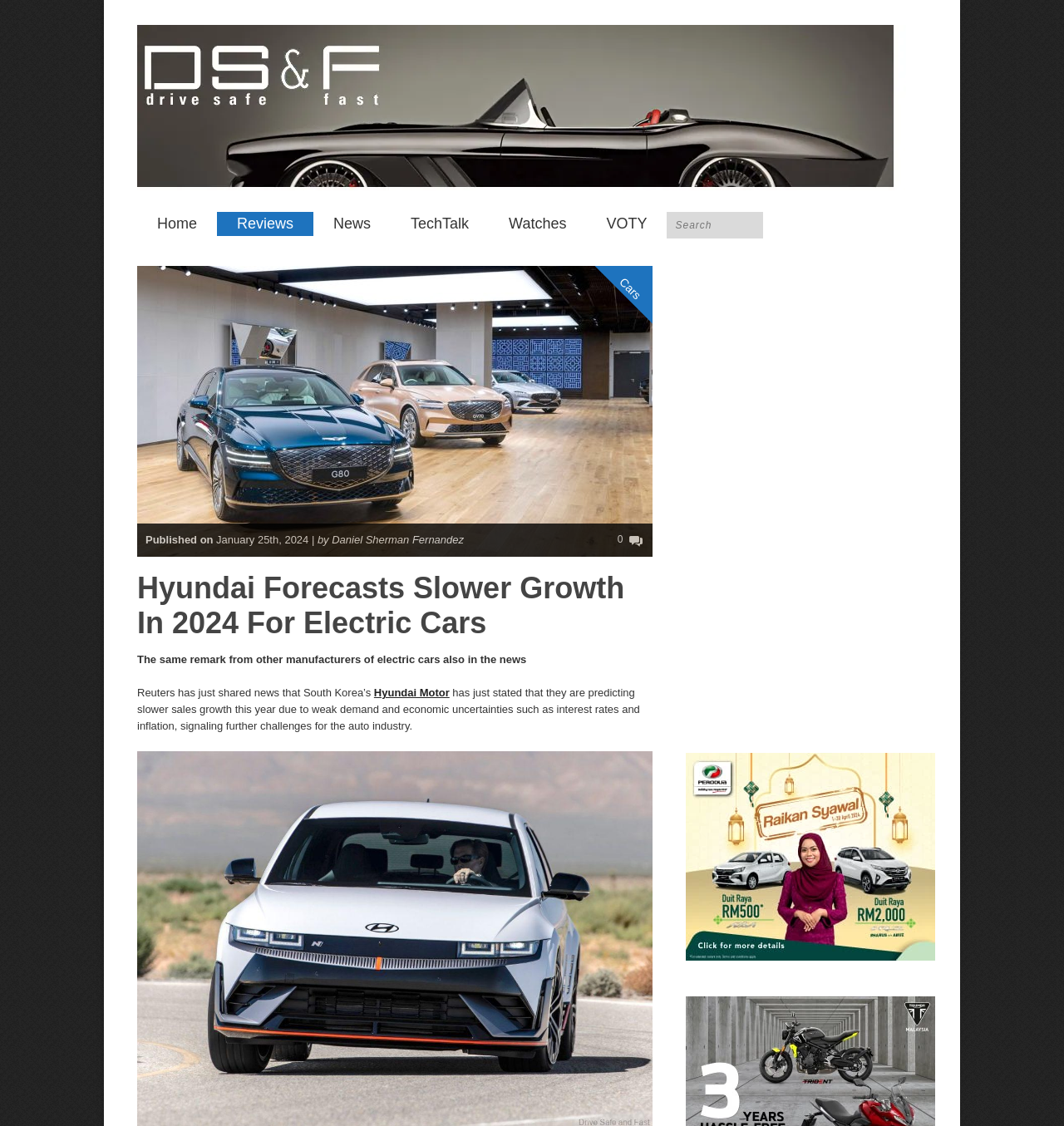Identify the bounding box coordinates of the clickable region necessary to fulfill the following instruction: "Visit the forum". The bounding box coordinates should be four float numbers between 0 and 1, i.e., [left, top, right, bottom].

None